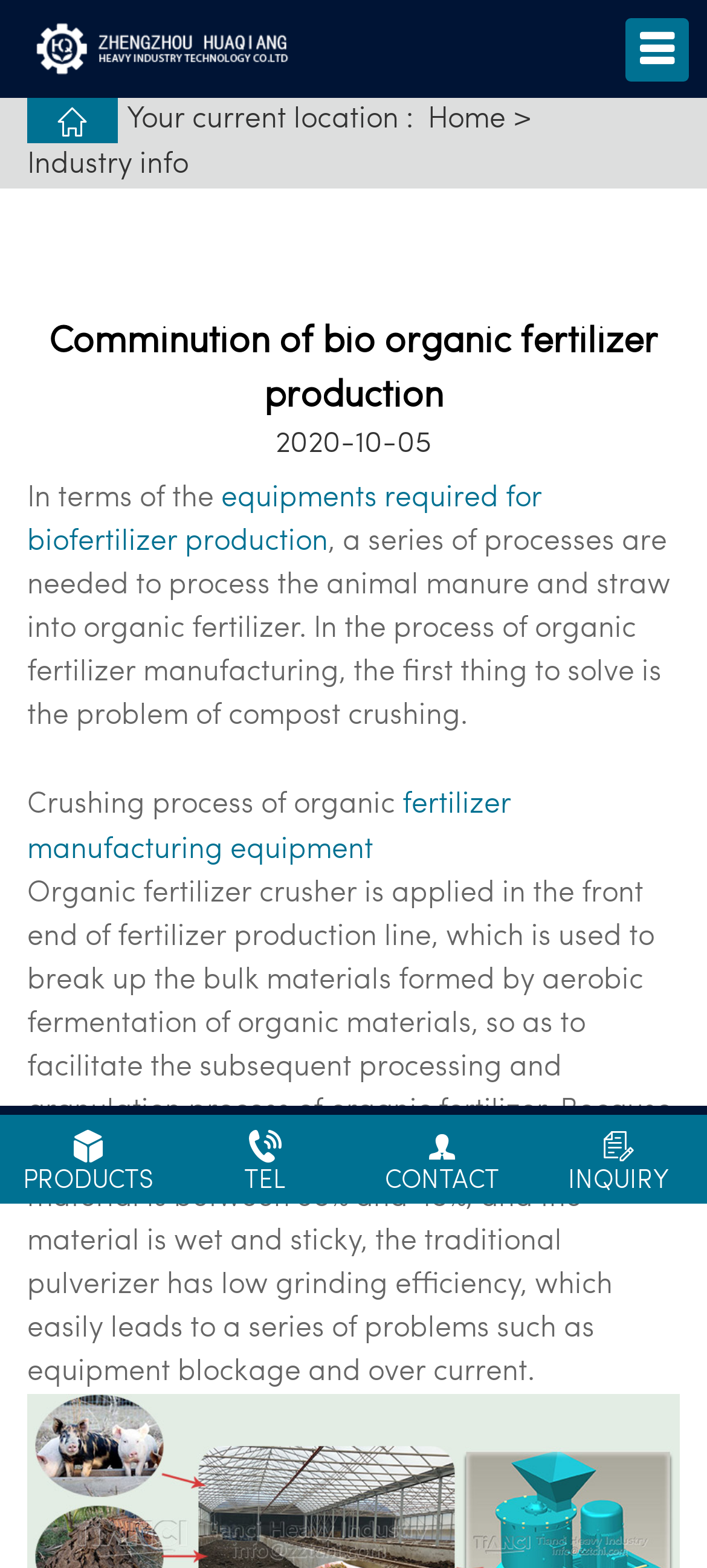Identify the bounding box coordinates of the region that needs to be clicked to carry out this instruction: "read about equipments required for biofertilizer production". Provide these coordinates as four float numbers ranging from 0 to 1, i.e., [left, top, right, bottom].

[0.038, 0.309, 0.767, 0.355]